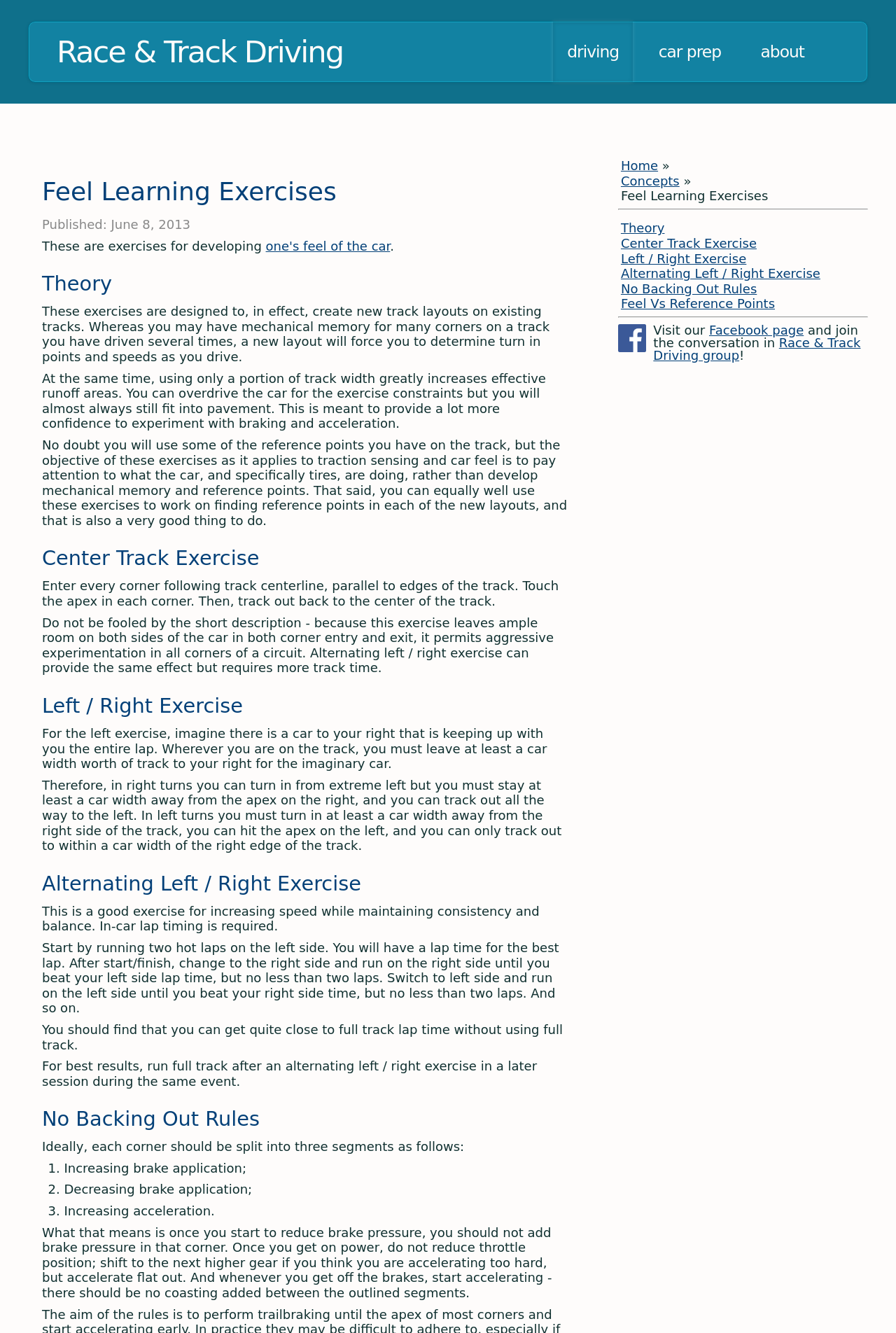What is the purpose of the Alternating Left / Right Exercise?
Refer to the image and give a detailed answer to the question.

According to the webpage, the Alternating Left / Right Exercise is designed to increase speed while maintaining consistency and balance, and it requires in-car lap timing.